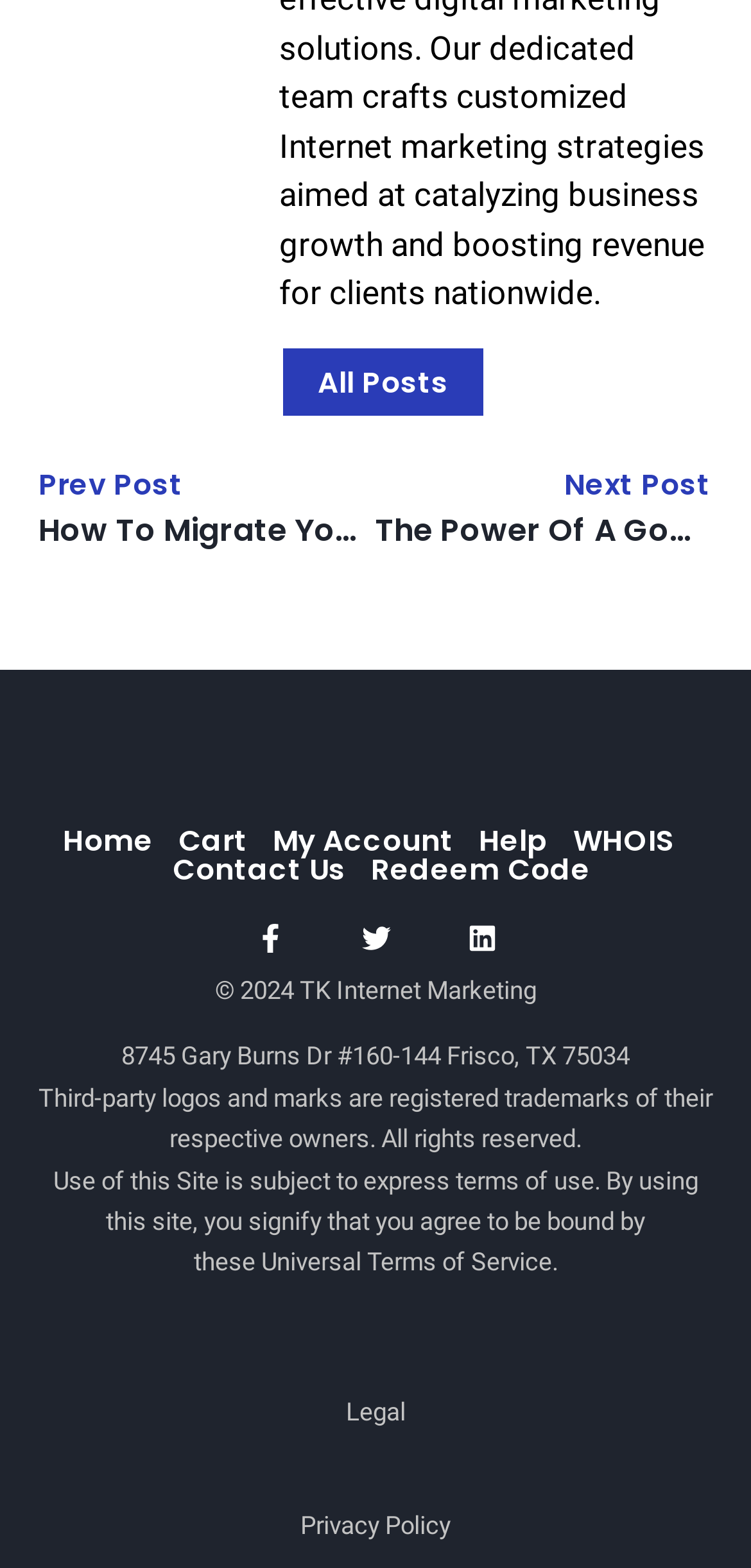Determine the bounding box coordinates of the region to click in order to accomplish the following instruction: "contact us". Provide the coordinates as four float numbers between 0 and 1, specifically [left, top, right, bottom].

[0.23, 0.545, 0.461, 0.563]